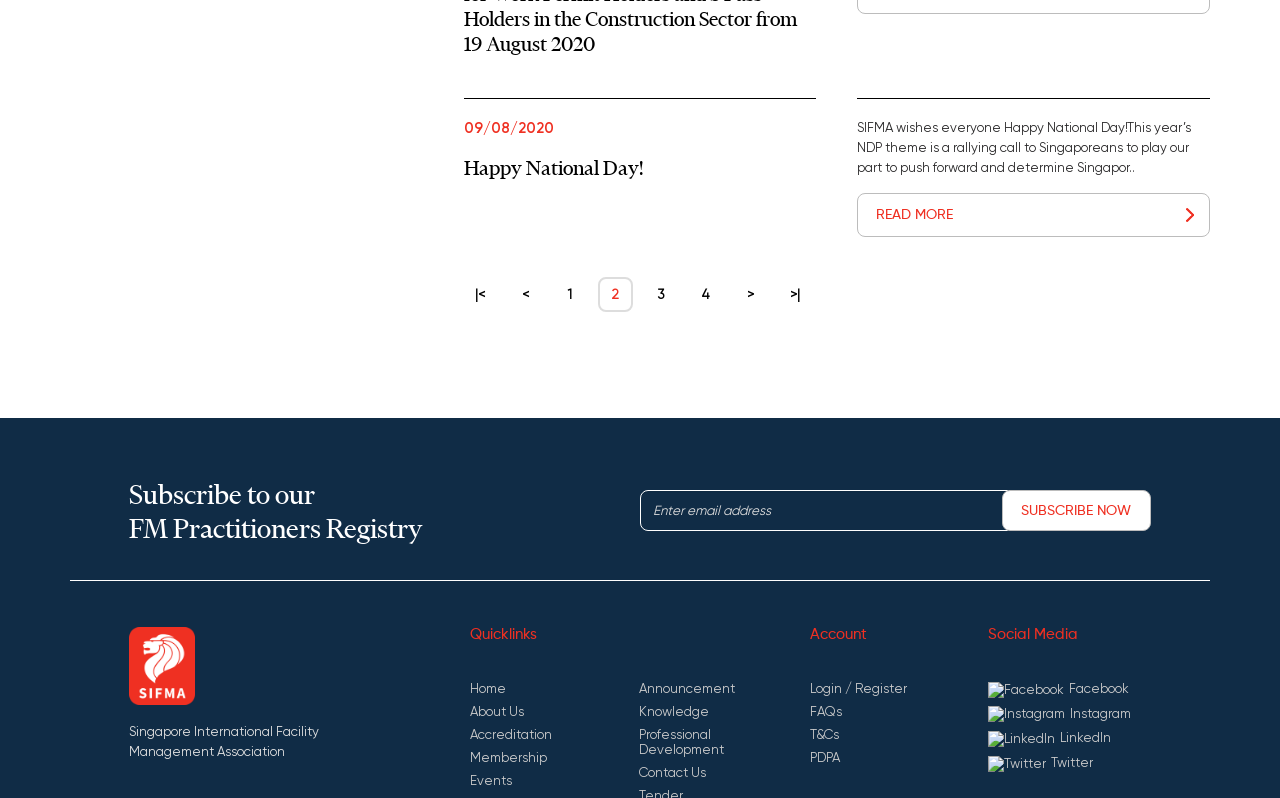Determine the bounding box coordinates for the area that needs to be clicked to fulfill this task: "Login or register to the account". The coordinates must be given as four float numbers between 0 and 1, i.e., [left, top, right, bottom].

[0.633, 0.853, 0.709, 0.872]